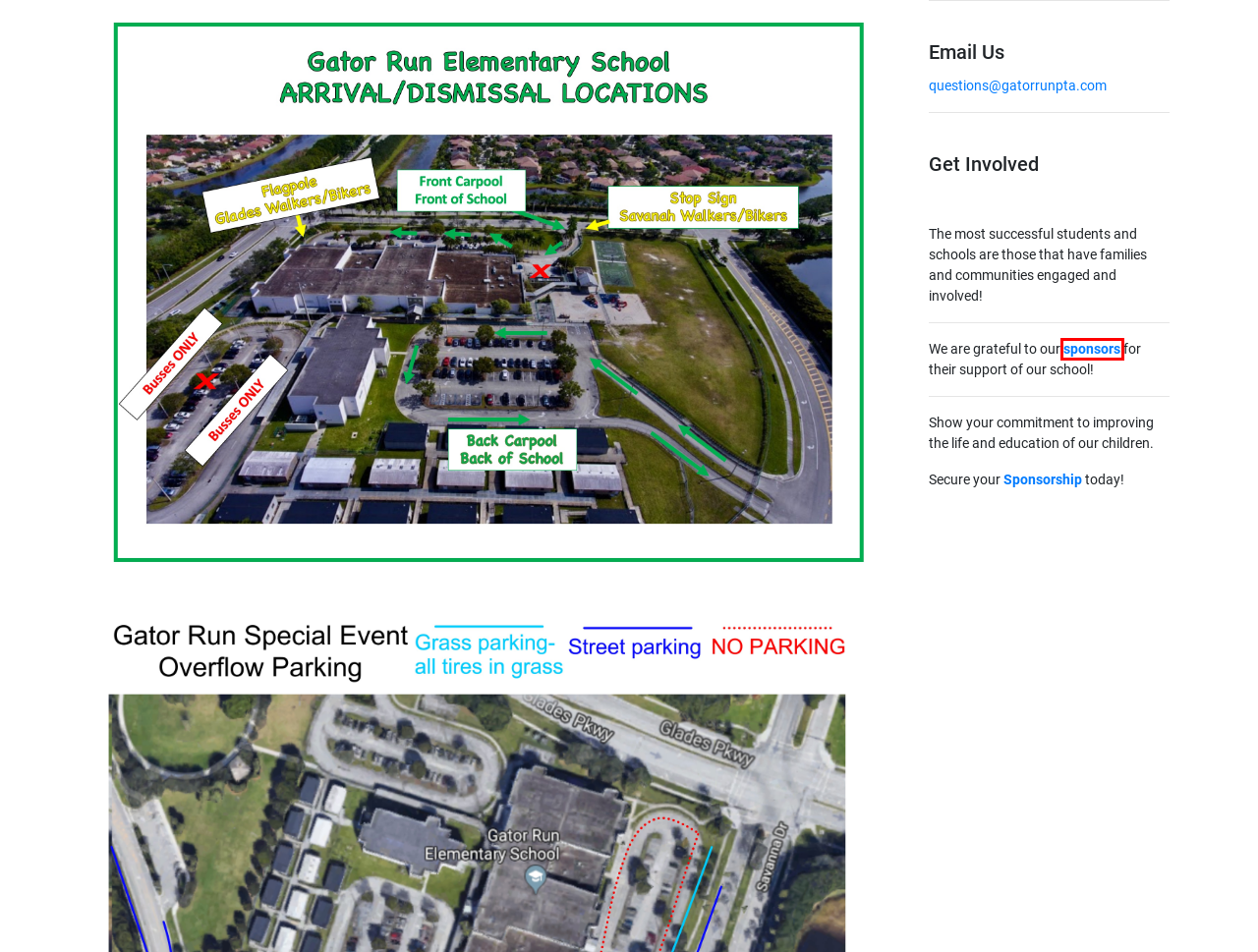You have a screenshot of a webpage with a red rectangle bounding box. Identify the best webpage description that corresponds to the new webpage after clicking the element within the red bounding box. Here are the candidates:
A. Contact – Gator Run Pta
B. Sponsor Events and Offers – Gator Run Pta
C. Teachers – Gator Run Pta
D. Gator Run Pta
E. Givebacks
F. Association – Gator Run Pta
G. Our Sponsors – Gator Run Pta
H. Frequently Asked Questions – Gator Run Pta

G